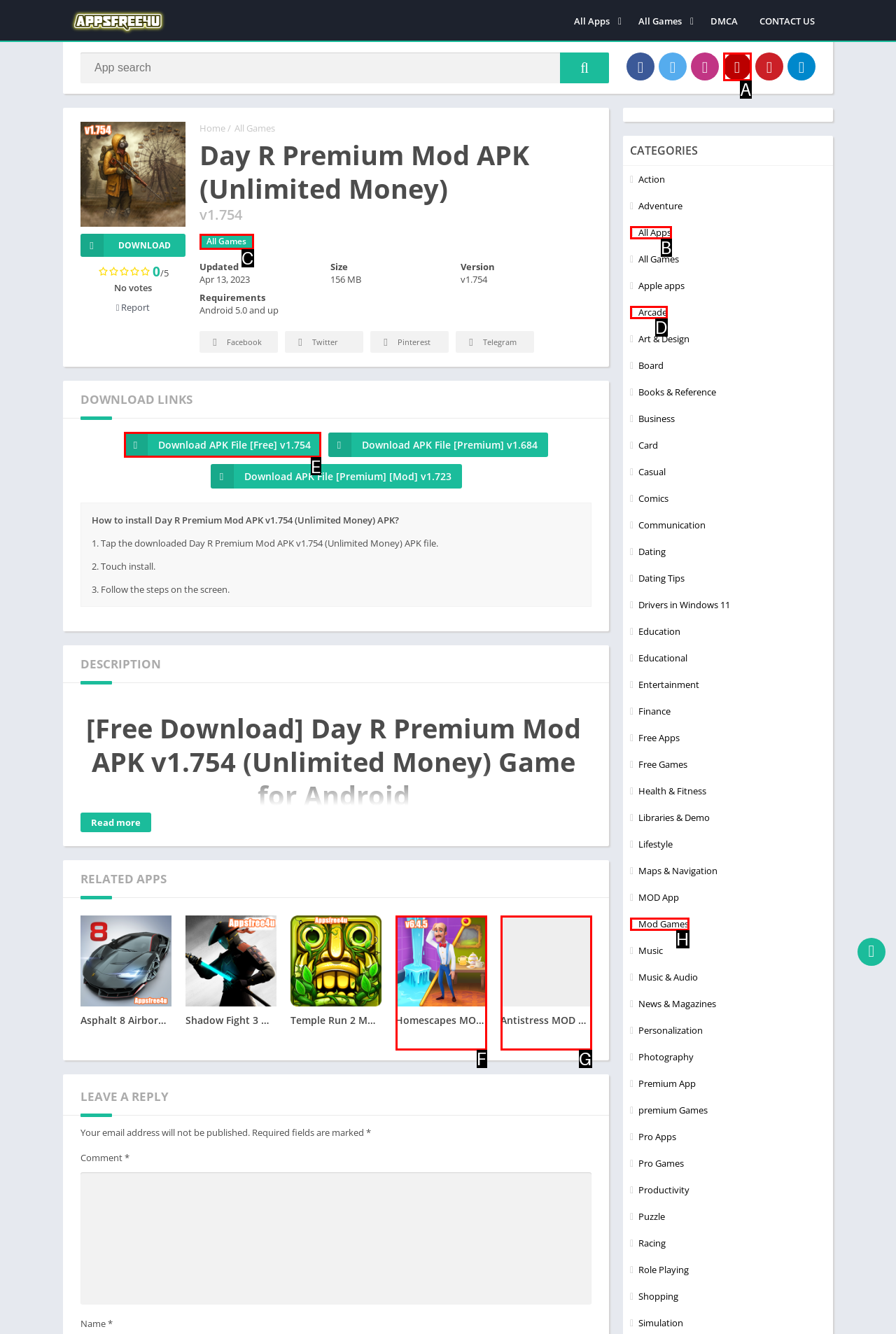From the available options, which lettered element should I click to complete this task: Search for something?

None